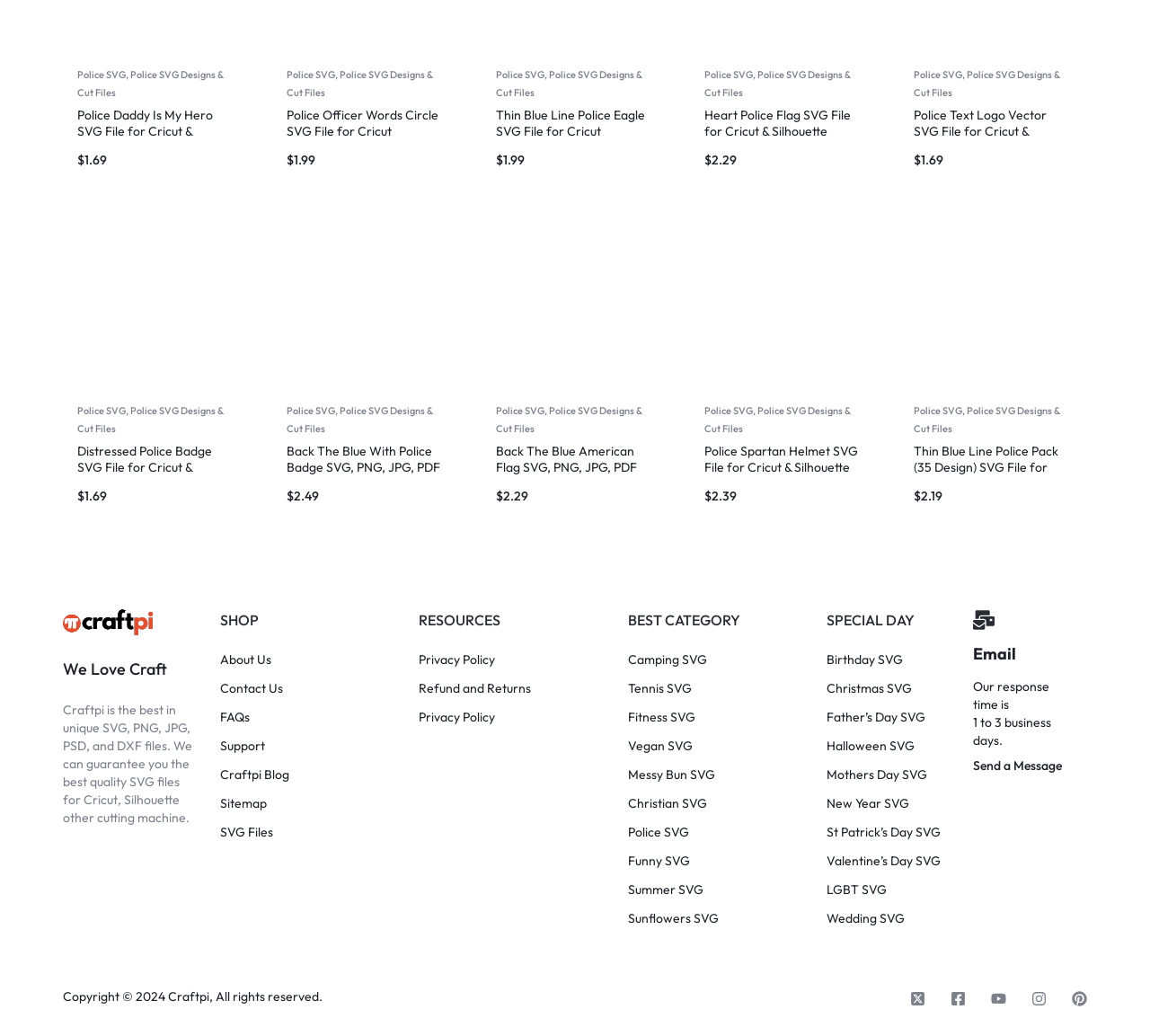How many SVG files are listed on this webpage?
Deliver a detailed and extensive answer to the question.

By carefully examining the webpage content, I can count 10 different SVG files listed, each with its own description and price.